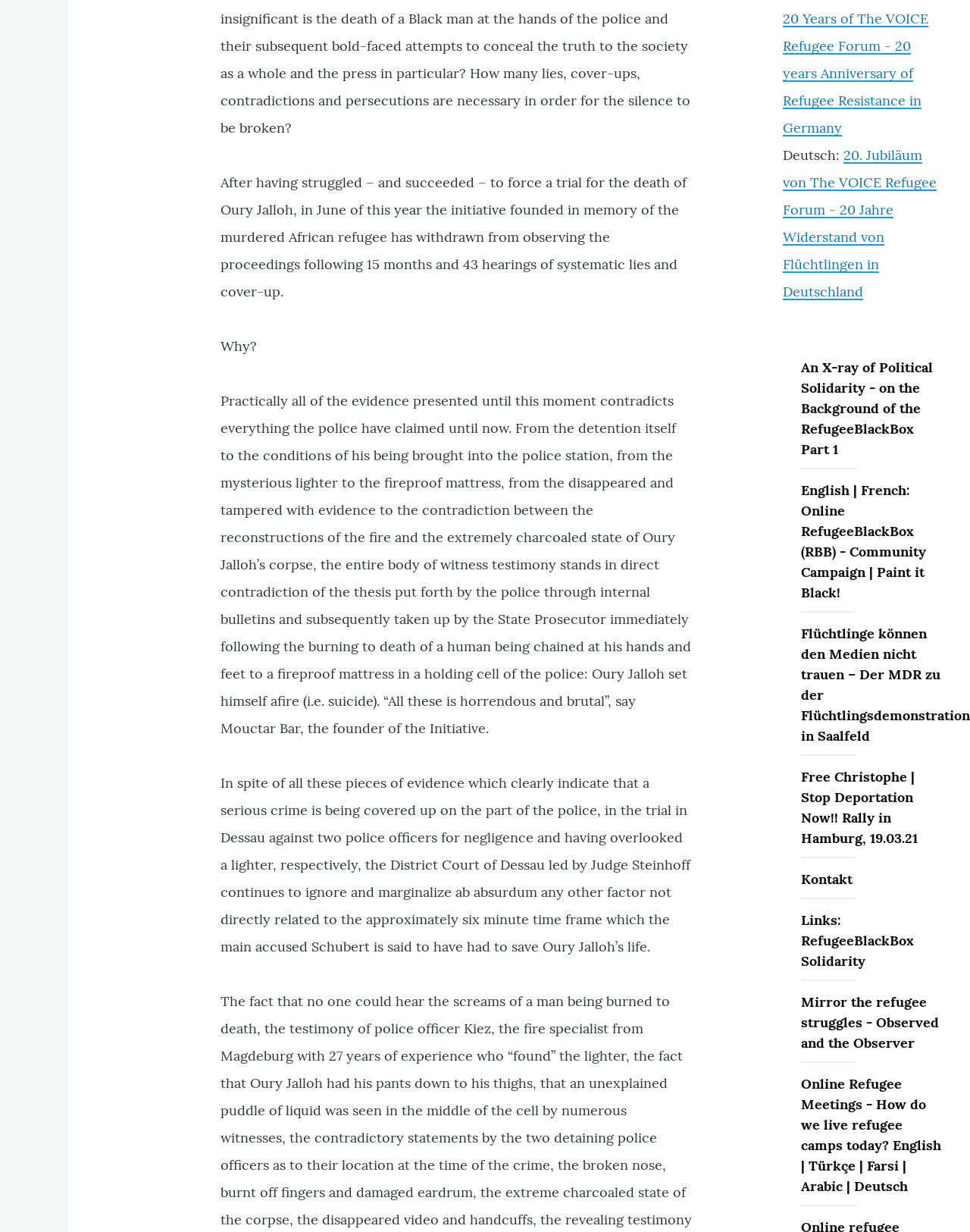Please identify the bounding box coordinates of the element's region that I should click in order to complete the following instruction: "Click the link to read about 20 Years of The VOICE Refugee Forum". The bounding box coordinates consist of four float numbers between 0 and 1, i.e., [left, top, right, bottom].

[0.807, 0.008, 0.957, 0.111]